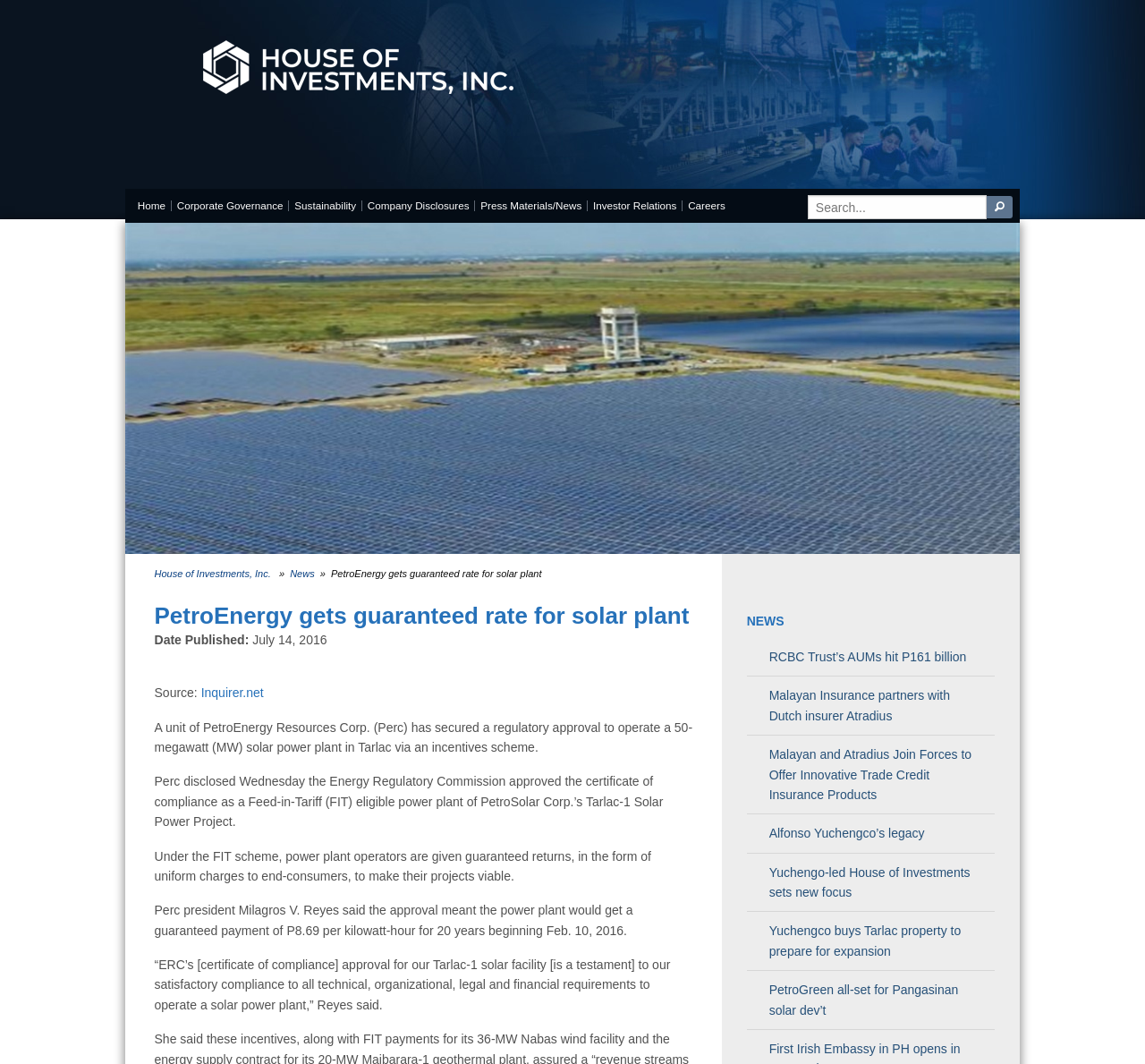Can you determine the bounding box coordinates of the area that needs to be clicked to fulfill the following instruction: "Search for something"?

[0.705, 0.184, 0.862, 0.206]